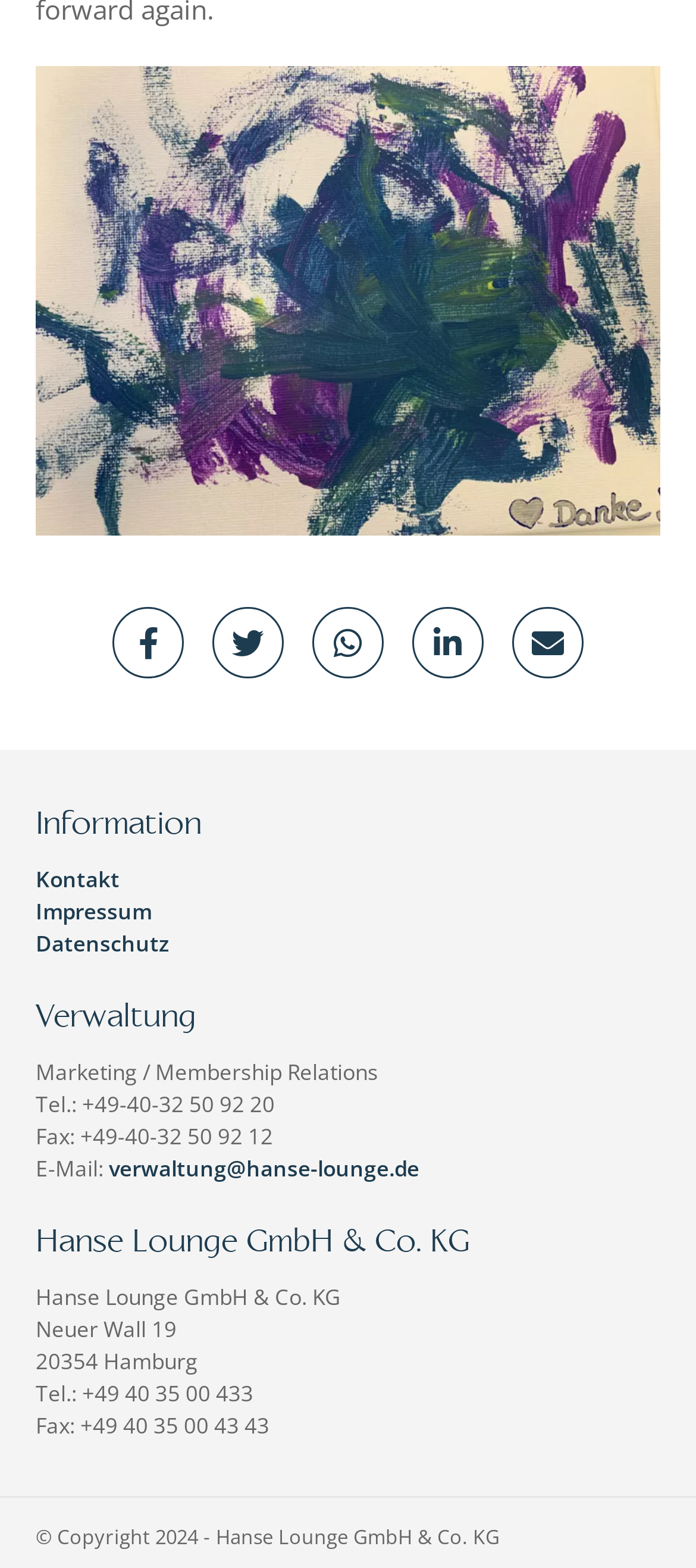Determine the bounding box for the UI element as described: "Per E-Mail teilen". The coordinates should be represented as four float numbers between 0 and 1, formatted as [left, top, right, bottom].

[0.736, 0.387, 0.838, 0.432]